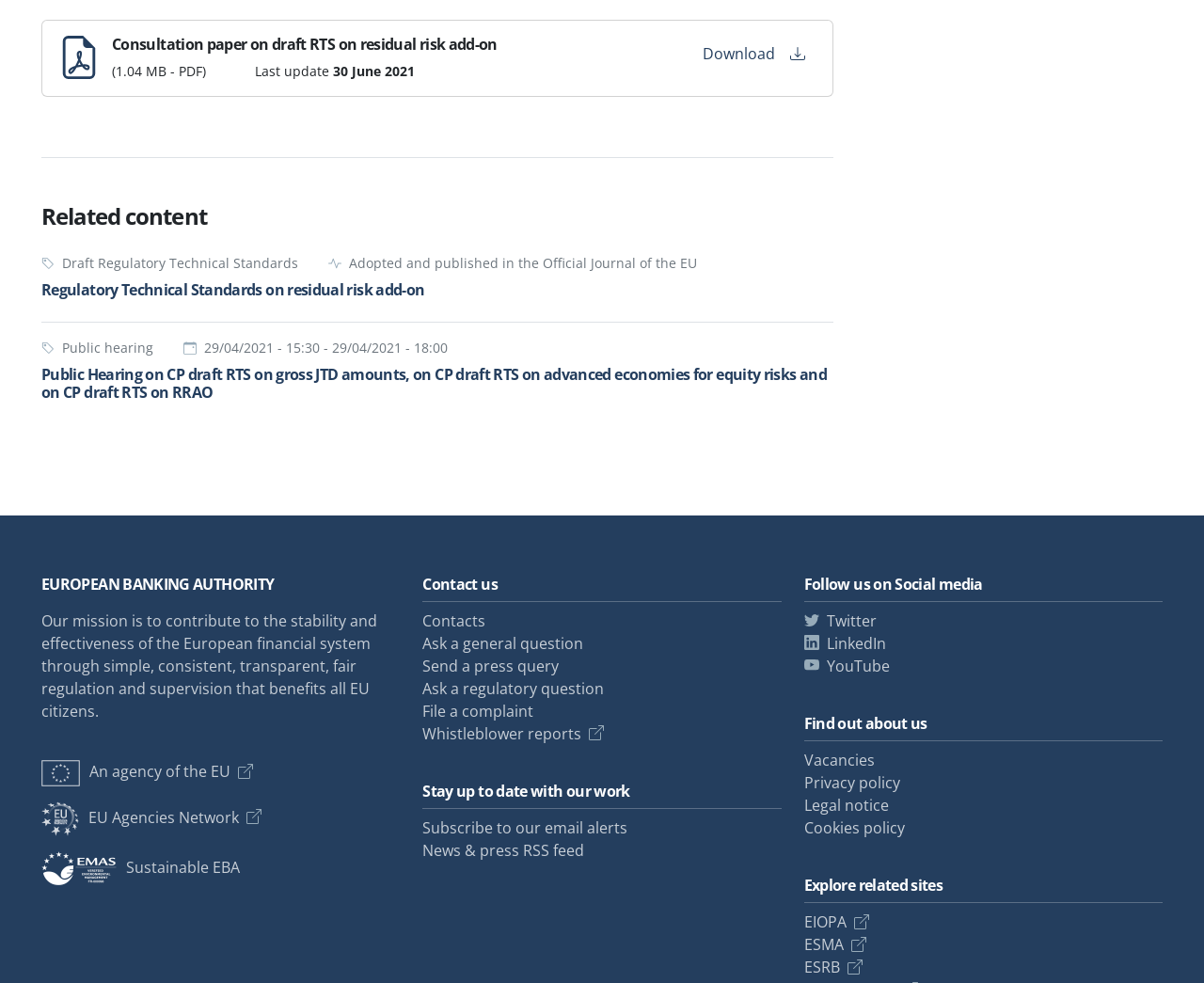What is the title of the consultation paper?
Please answer using one word or phrase, based on the screenshot.

Consultation paper on draft RTS on residual risk add-on